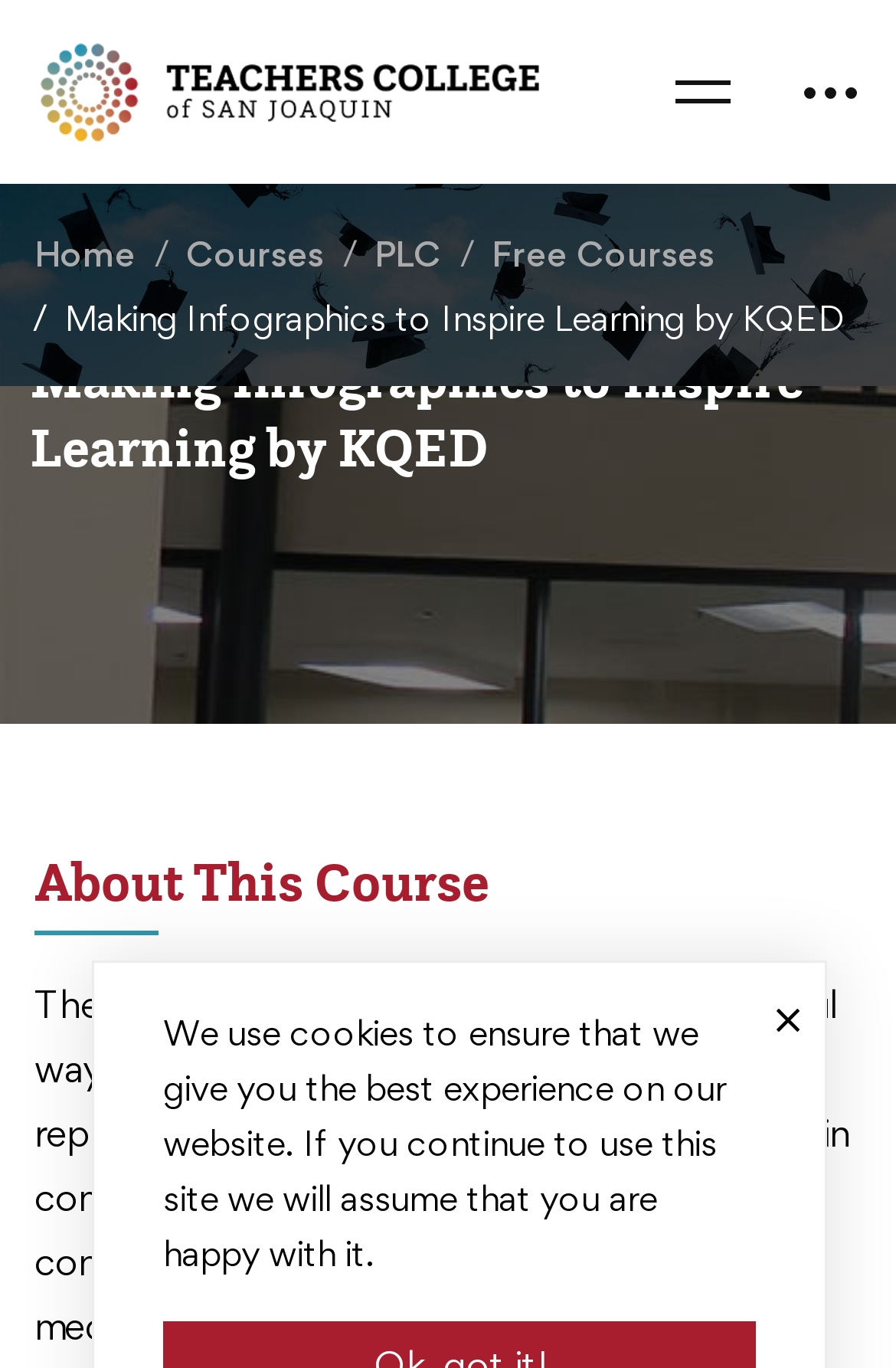Provide the bounding box for the UI element matching this description: "Courses".

[0.208, 0.165, 0.362, 0.208]